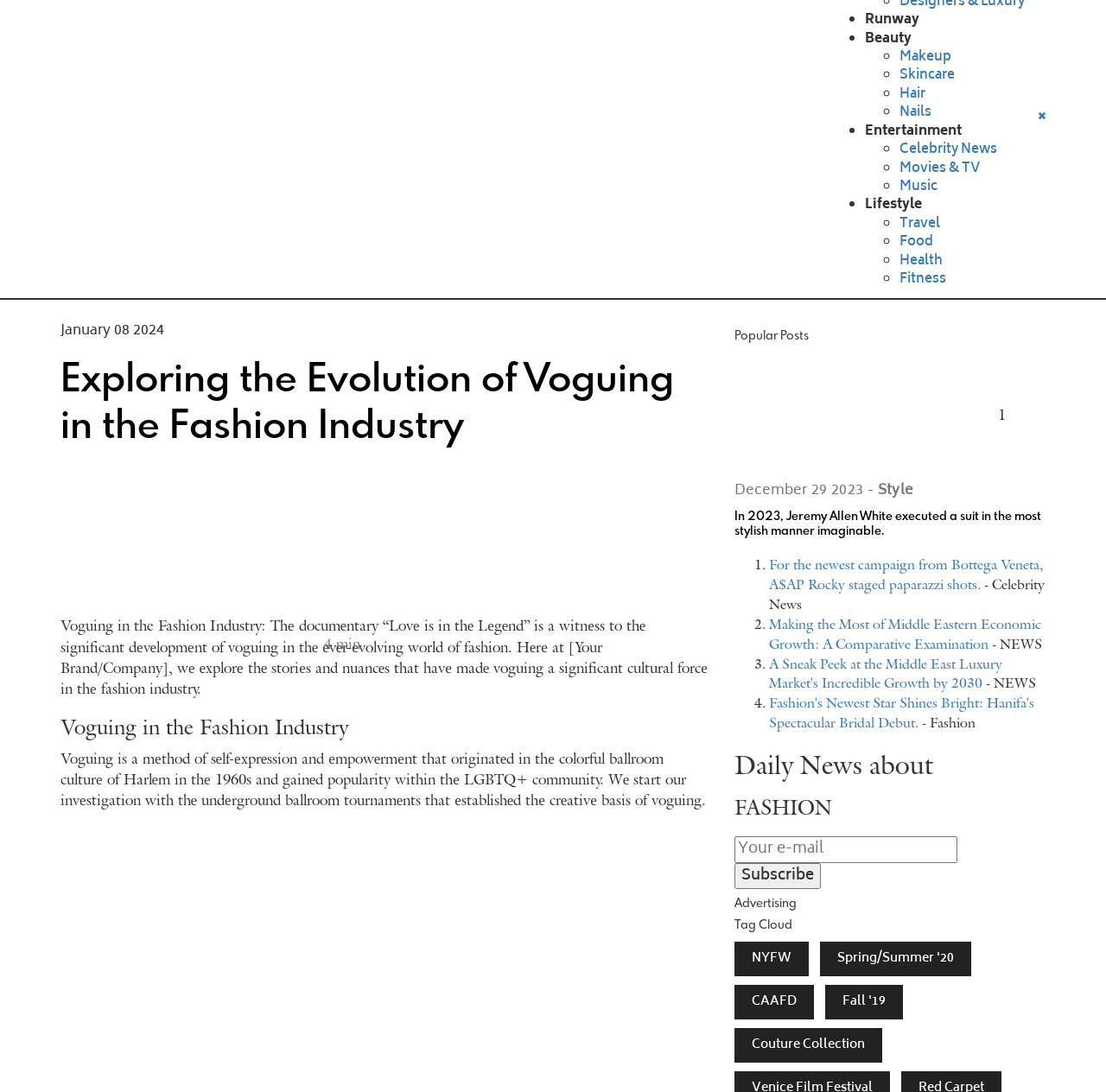What is the date of the article 'In 2023, Jeremy Allen White executed a suit in the most stylish manner imaginable'?
Please provide a comprehensive answer based on the visual information in the image.

The date of the article 'In 2023, Jeremy Allen White executed a suit in the most stylish manner imaginable' is December 29 2023, which is mentioned in the text 'December 29 2023 -' next to the article title.